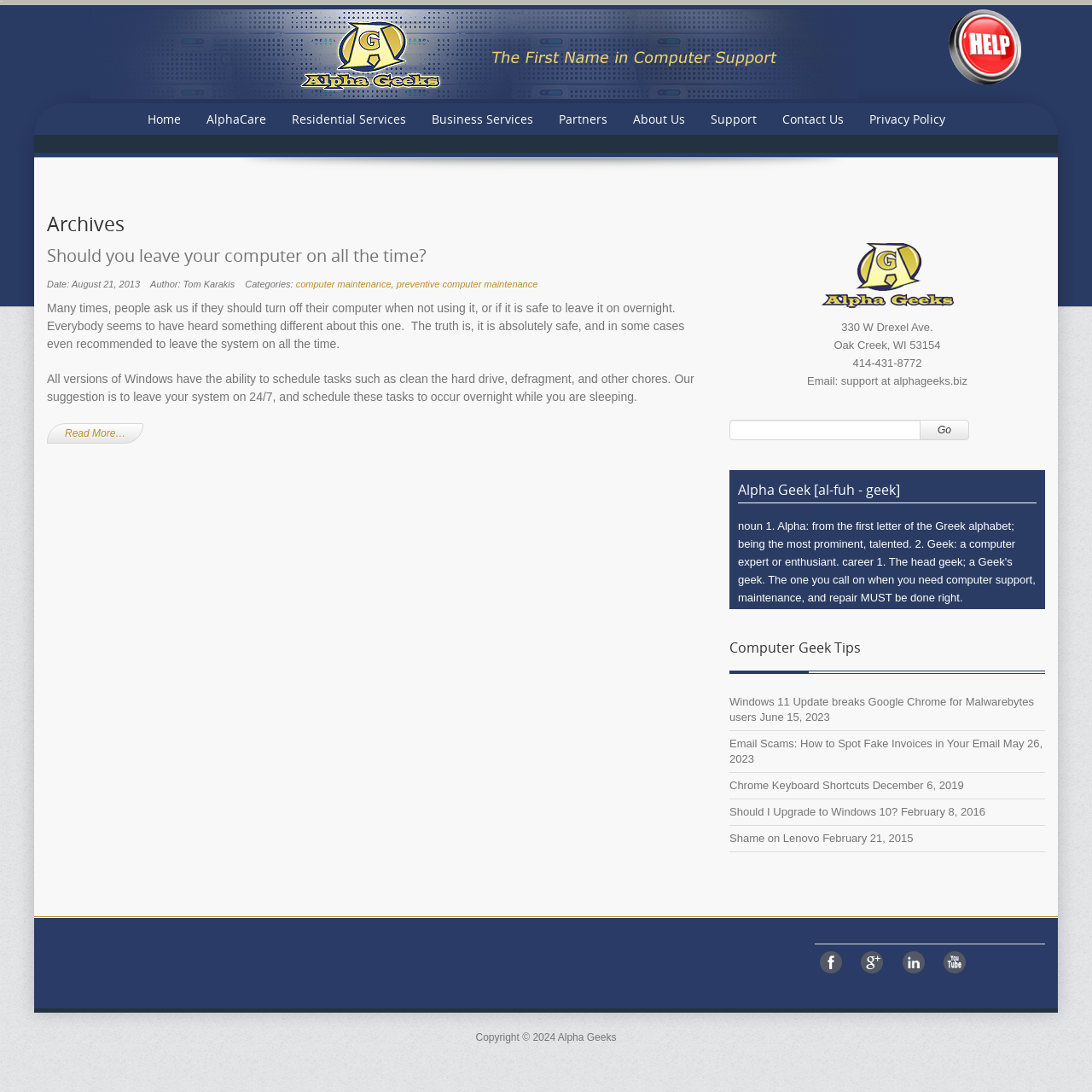Please locate the bounding box coordinates for the element that should be clicked to achieve the following instruction: "Click on the 'Home' link". Ensure the coordinates are given as four float numbers between 0 and 1, i.e., [left, top, right, bottom].

[0.125, 0.095, 0.175, 0.123]